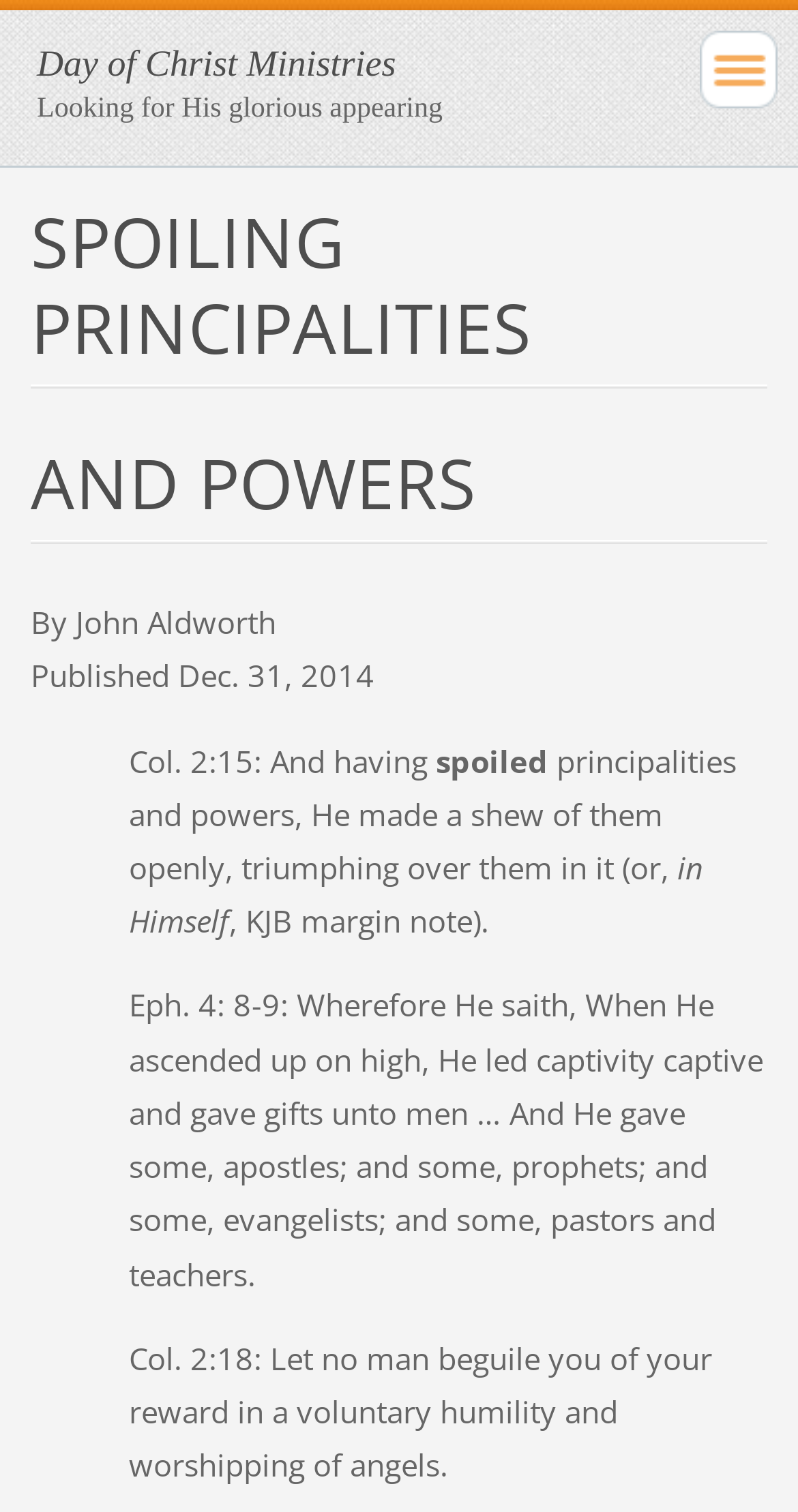Use a single word or phrase to answer the question:
Who is the author of the article?

John Aldworth